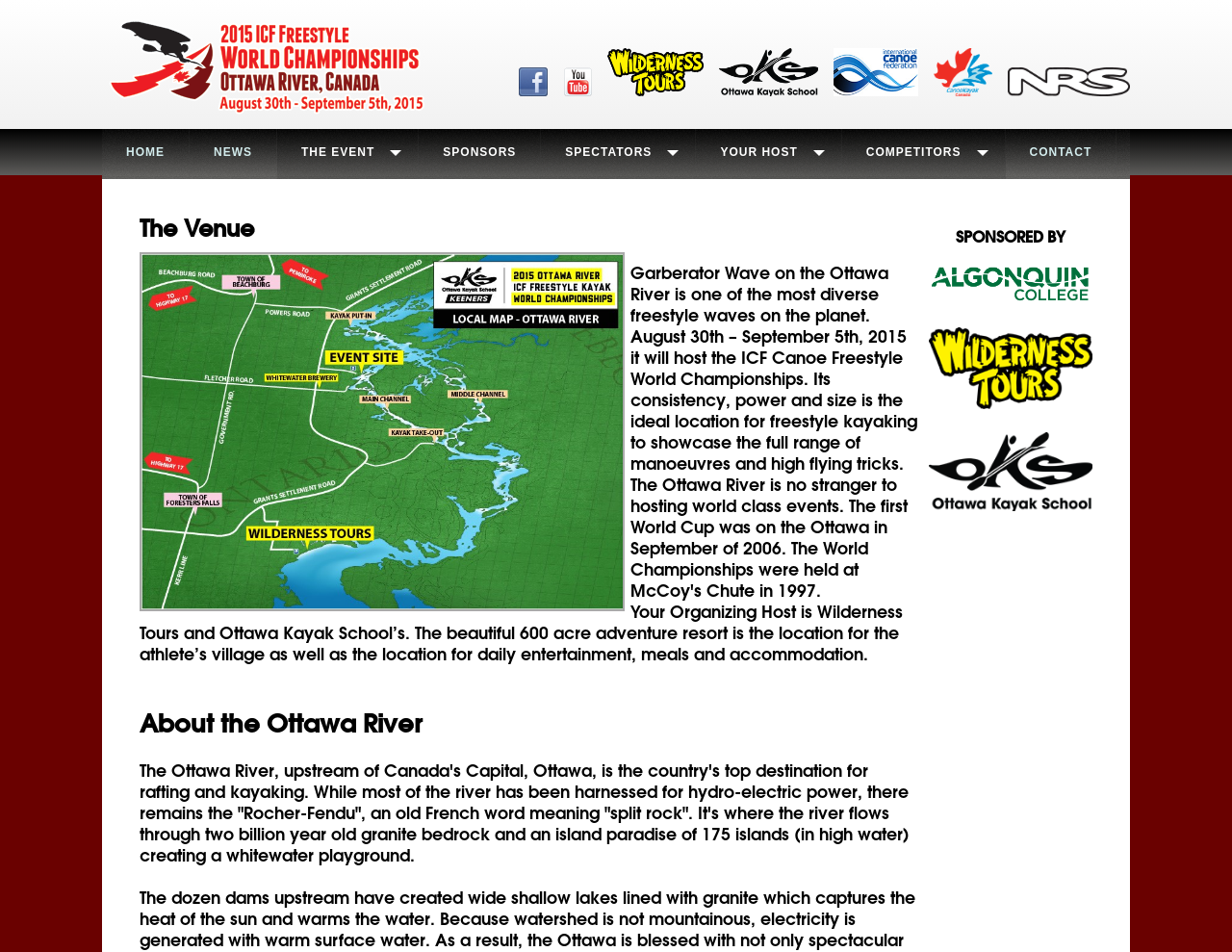Please identify the bounding box coordinates of the clickable region that I should interact with to perform the following instruction: "Learn about the Ottawa River". The coordinates should be expressed as four float numbers between 0 and 1, i.e., [left, top, right, bottom].

[0.113, 0.742, 0.746, 0.776]